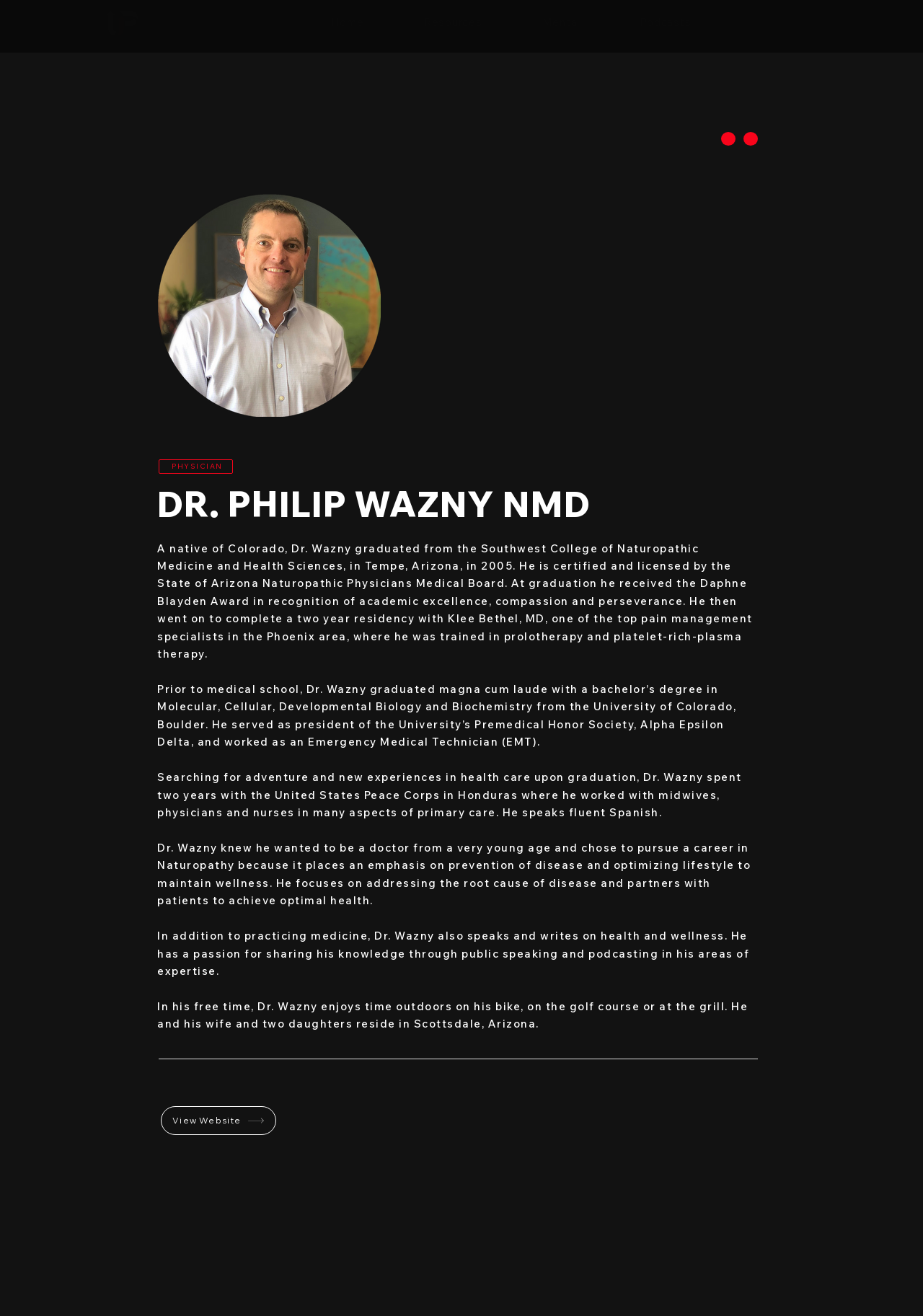Based on the image, give a detailed response to the question: What is the name of the college Dr. Wazny graduated from?

I found the text 'He is certified and licensed by the State of Arizona Naturopathic Physicians Medical Board. At graduation he received the Daphne Blayden Award in recognition of academic excellence, compassion and perseverance.' which mentions the college Dr. Wazny graduated from.